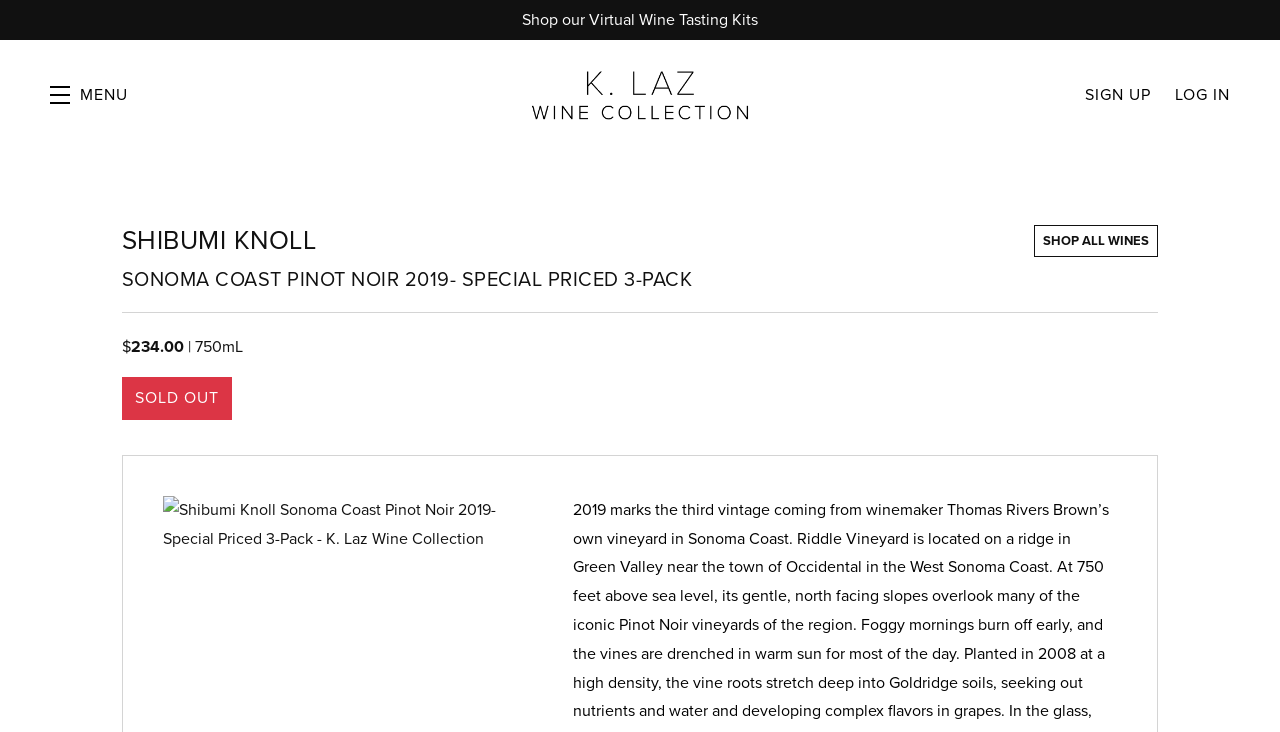Look at the image and write a detailed answer to the question: 
What is the size of the wine bottle?

I found the size of the wine bottle by looking at the StaticText element with the text '750mL', which is located near the price and other product details.